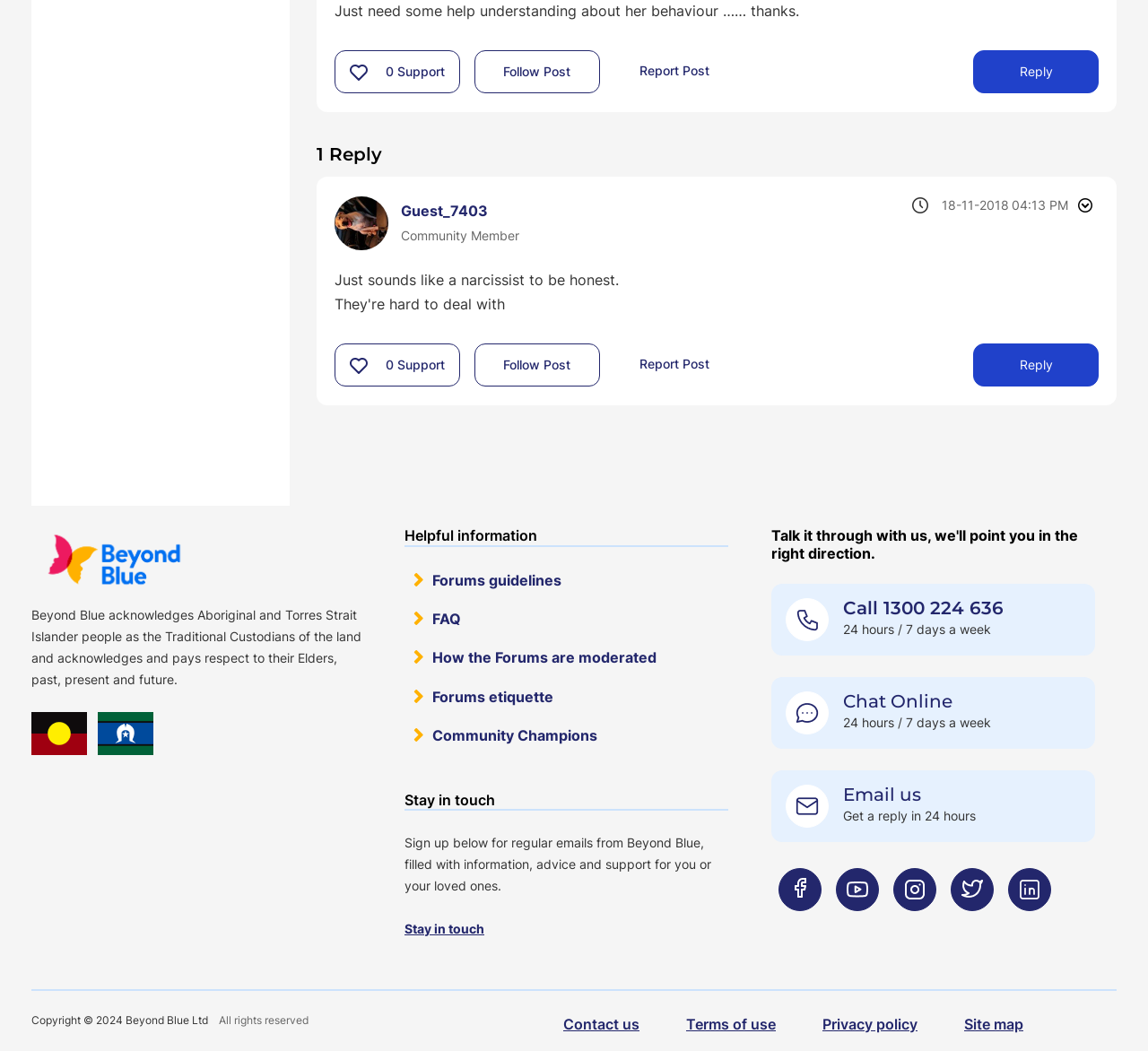Provide a brief response to the question using a single word or phrase: 
How many replies are there to the post?

1